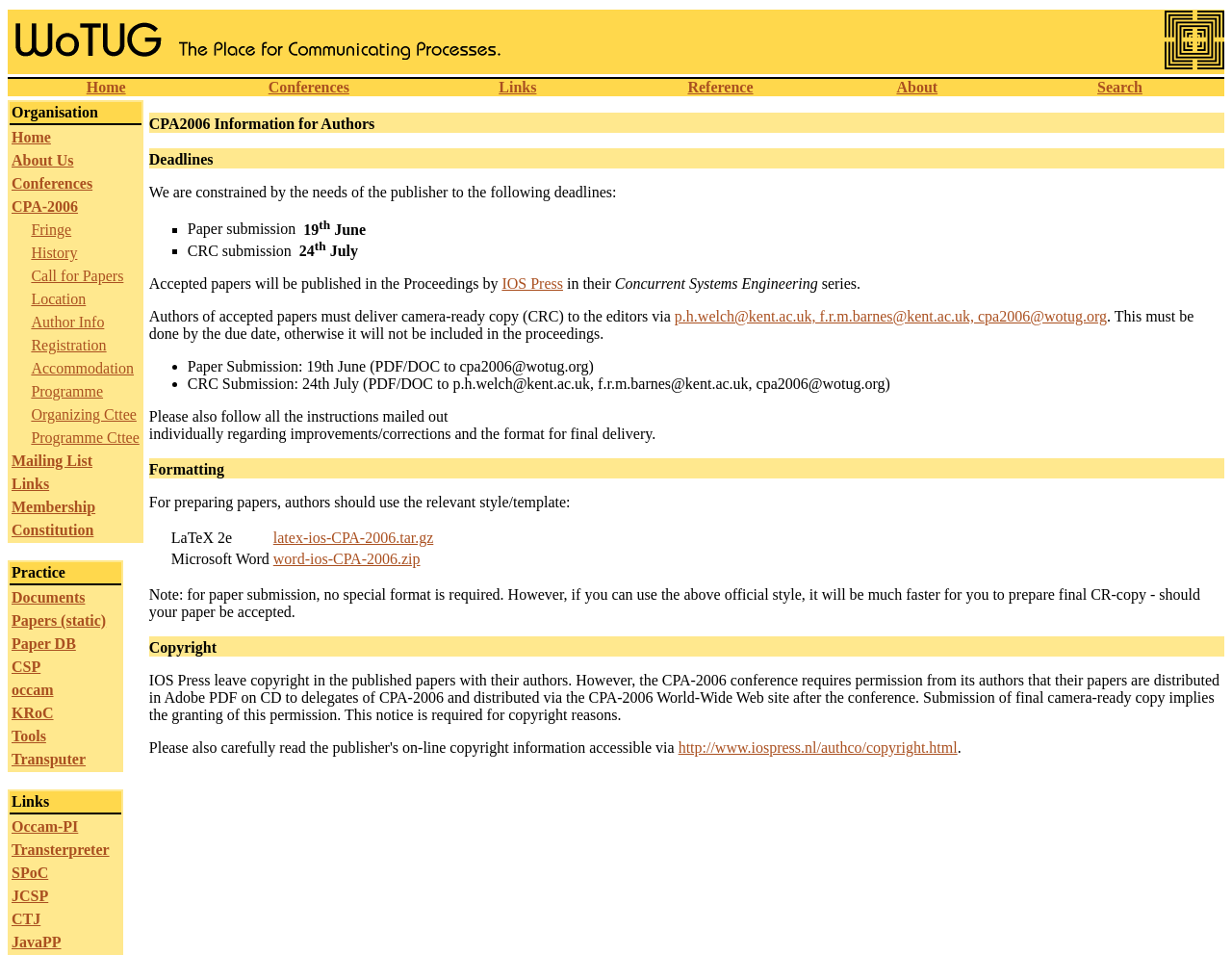Determine the bounding box coordinates for the area that needs to be clicked to fulfill this task: "Visit Links". The coordinates must be given as four float numbers between 0 and 1, i.e., [left, top, right, bottom].

[0.405, 0.083, 0.435, 0.1]